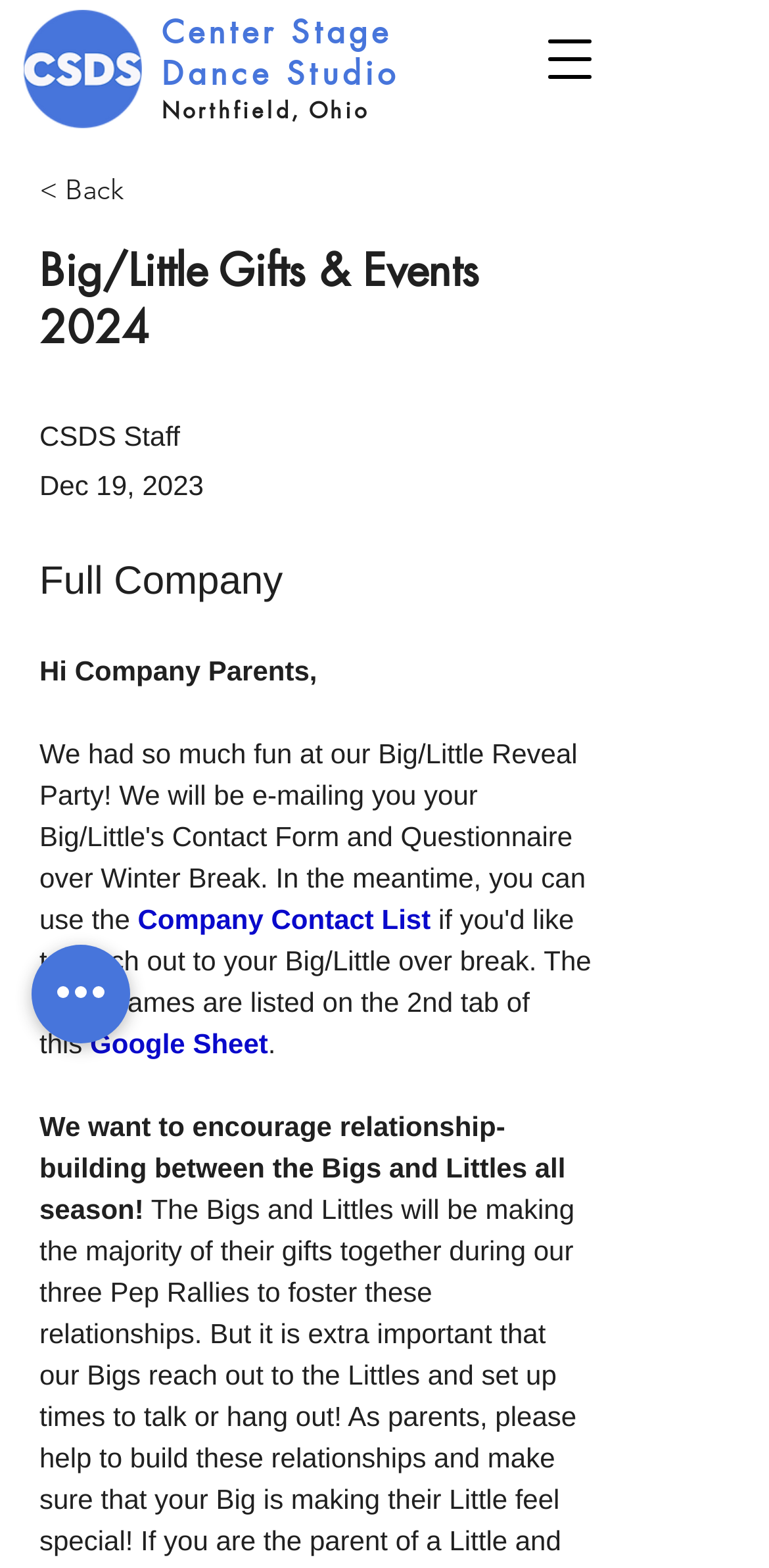Respond with a single word or phrase to the following question:
What is the date mentioned on the webpage?

Dec 19, 2023